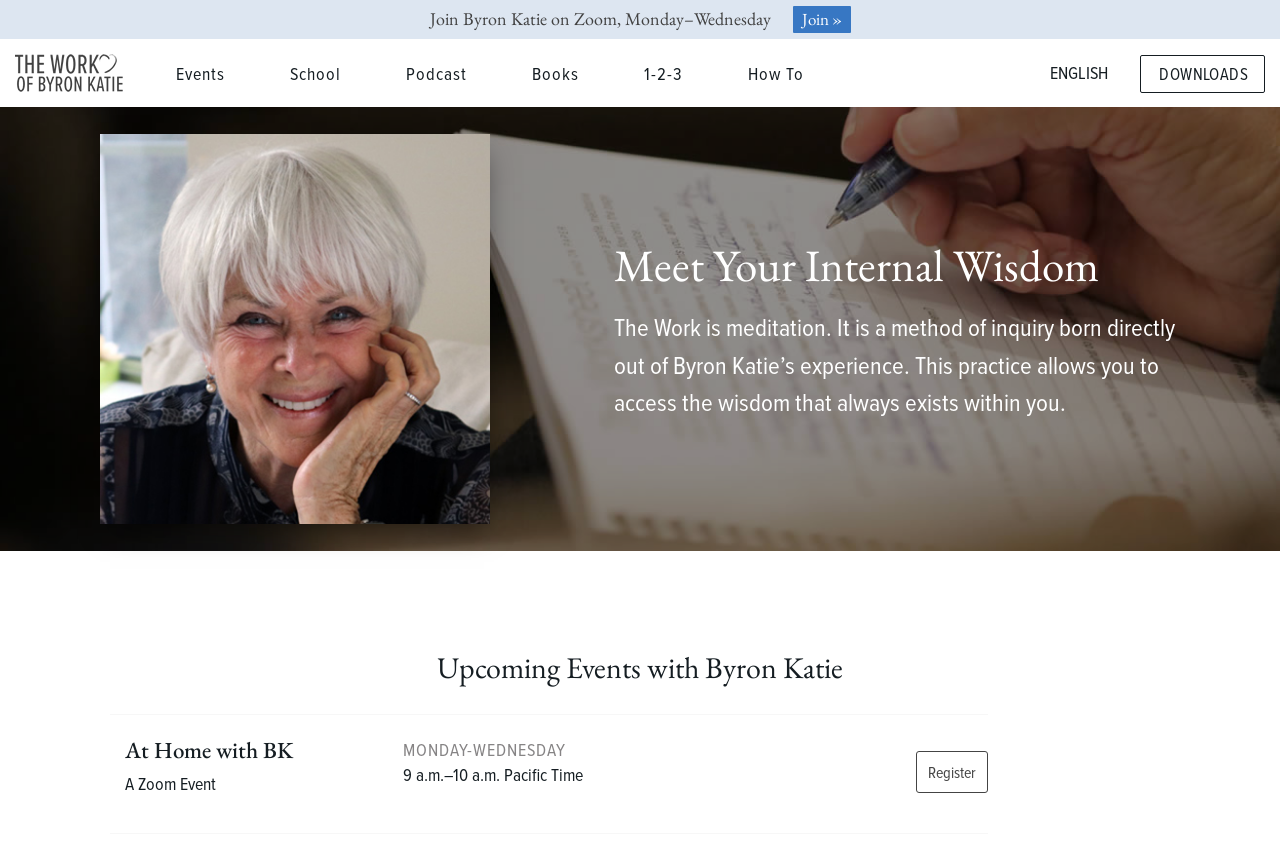Pinpoint the bounding box coordinates of the clickable area needed to execute the instruction: "Read the 'Farewell, and Thank You.' post". The coordinates should be specified as four float numbers between 0 and 1, i.e., [left, top, right, bottom].

None